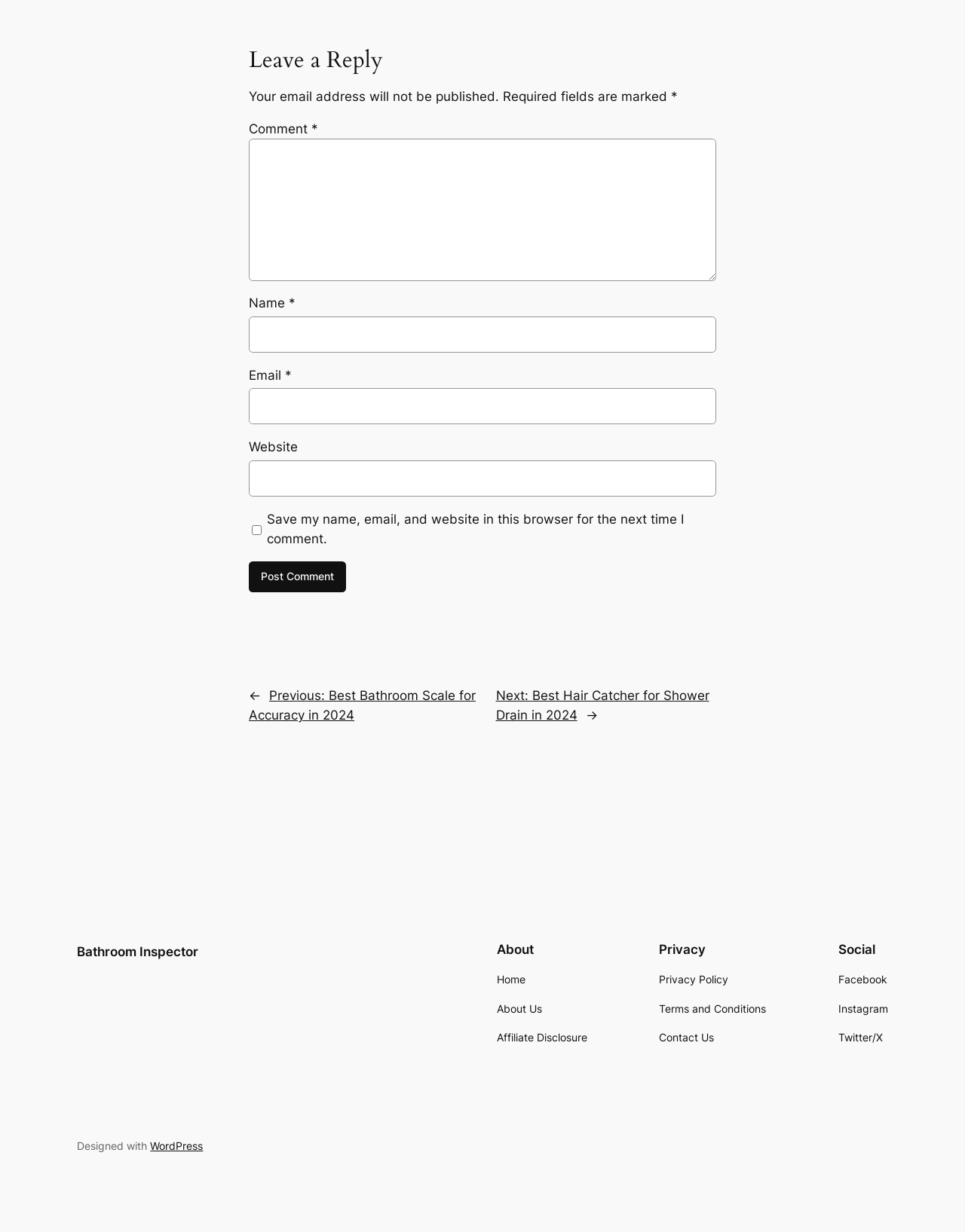Please find the bounding box coordinates of the element that needs to be clicked to perform the following instruction: "Click on the 'Post Comment' button". The bounding box coordinates should be four float numbers between 0 and 1, represented as [left, top, right, bottom].

[0.258, 0.455, 0.359, 0.481]